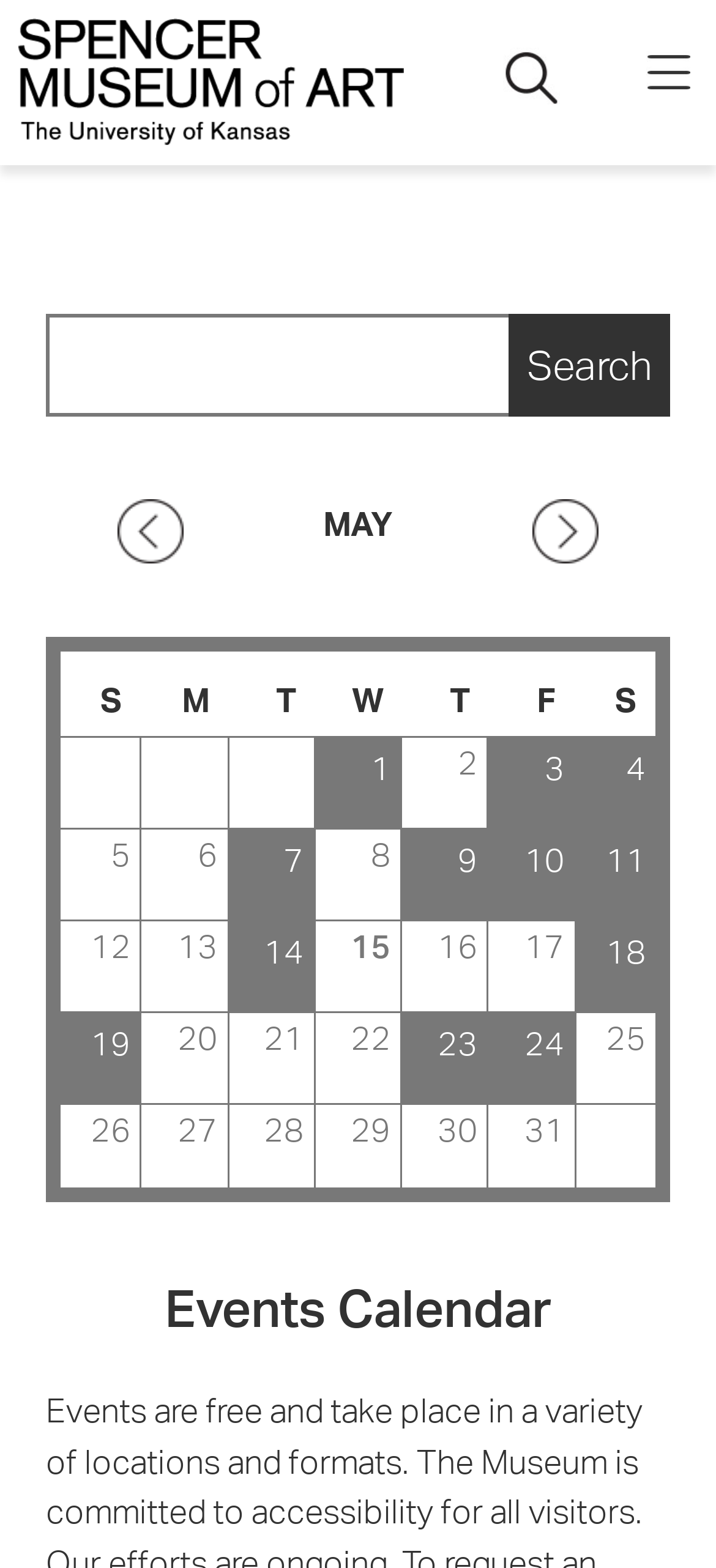Please specify the bounding box coordinates of the clickable section necessary to execute the following command: "View events calendar".

[0.229, 0.814, 0.771, 0.855]